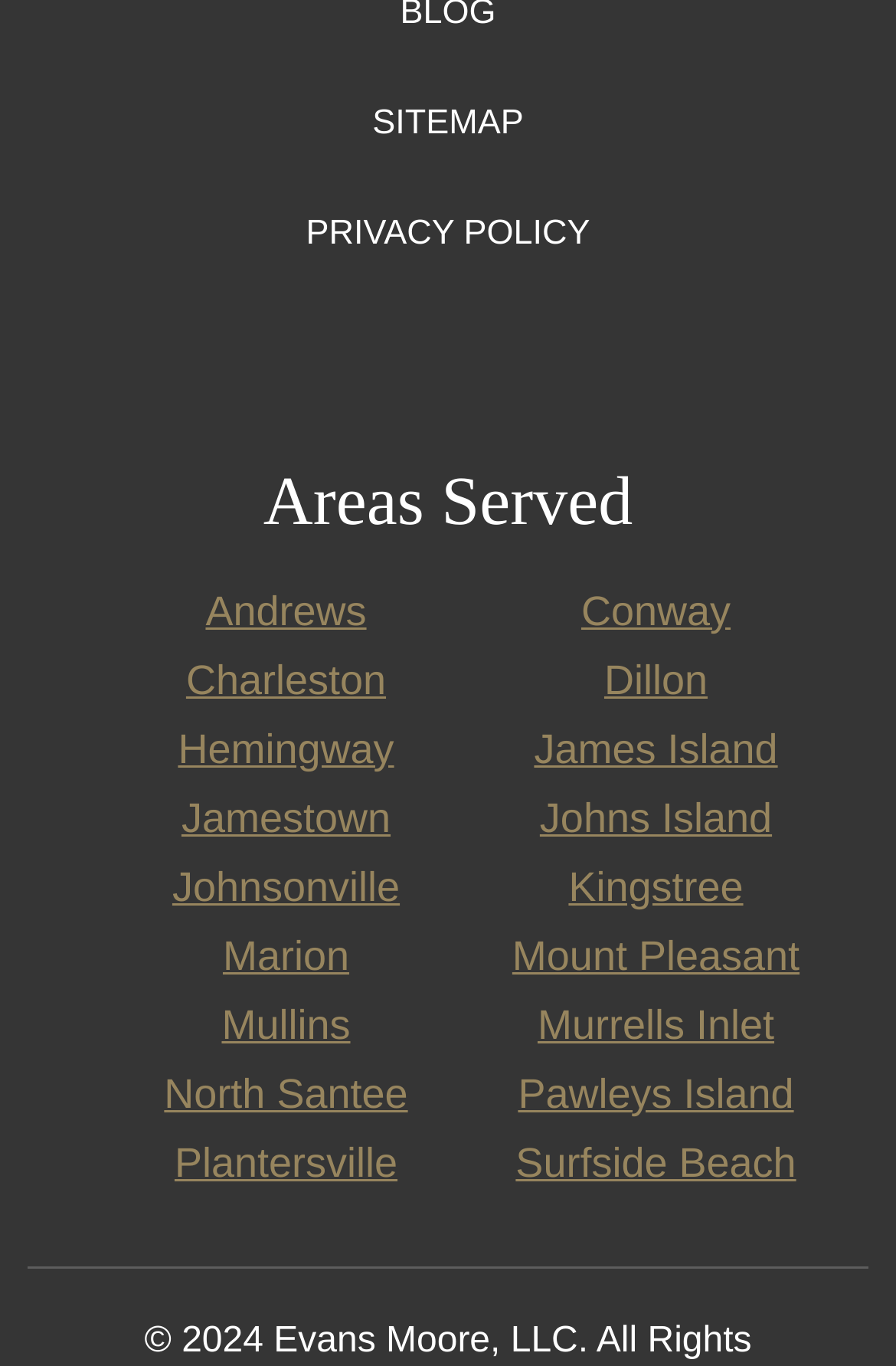Extract the bounding box coordinates of the UI element described by: "Surfside Beach". The coordinates should include four float numbers ranging from 0 to 1, e.g., [left, top, right, bottom].

[0.576, 0.832, 0.889, 0.866]